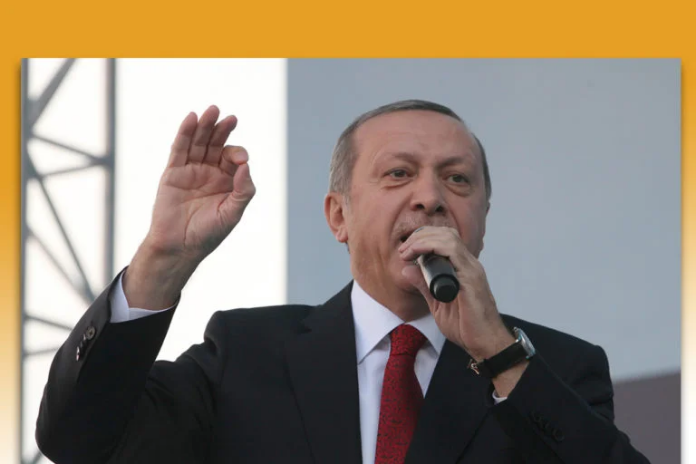What is the color of the tie?
Based on the image, answer the question with as much detail as possible.

The caption specifically mentions that the speaker is wearing a distinctive red tie, which adds to his overall formal and authoritative appearance.